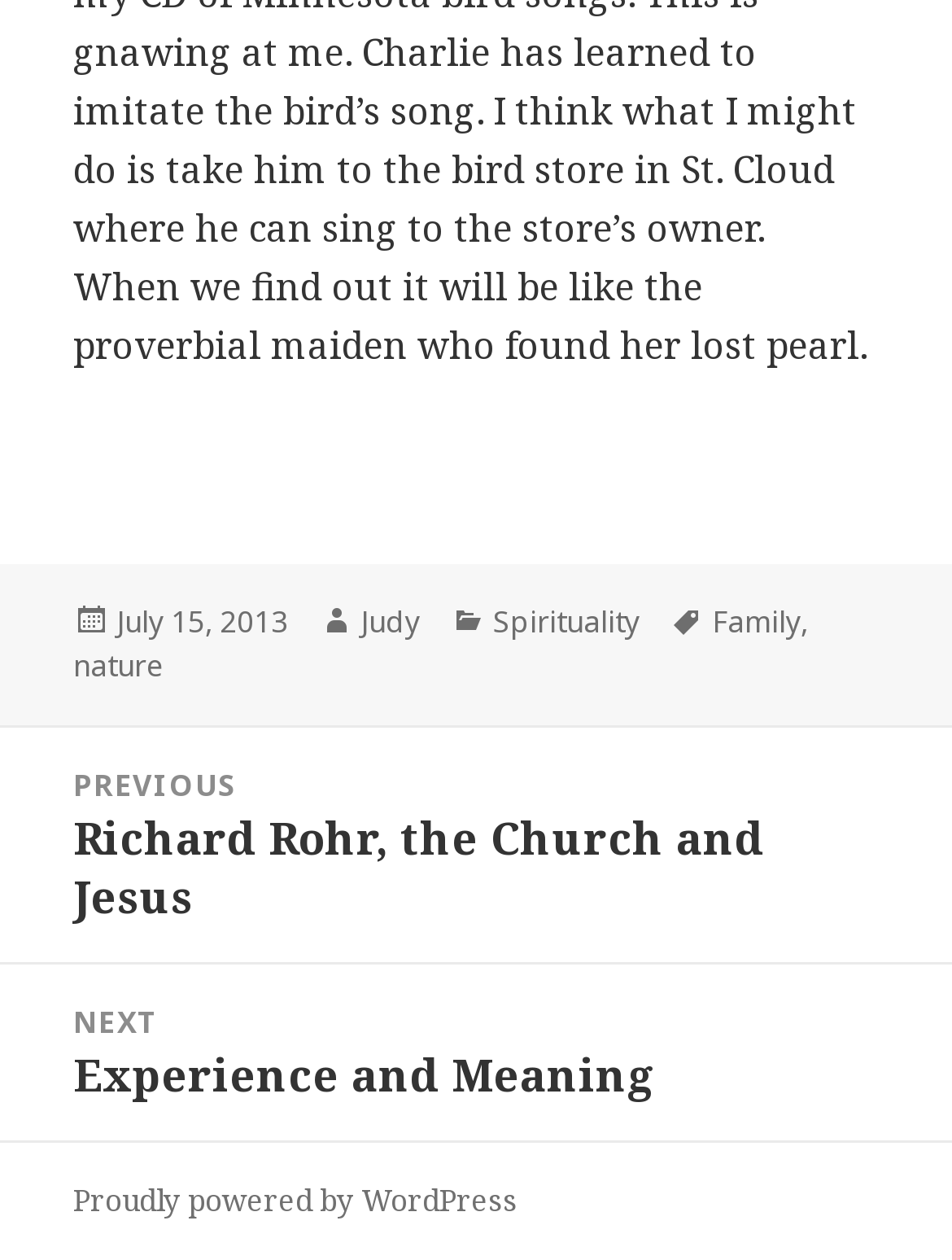What is the date of the post?
Please use the image to deliver a detailed and complete answer.

I found the date of the post by looking at the footer section of the webpage, where it says 'Posted on' followed by the date 'July 15, 2013'.